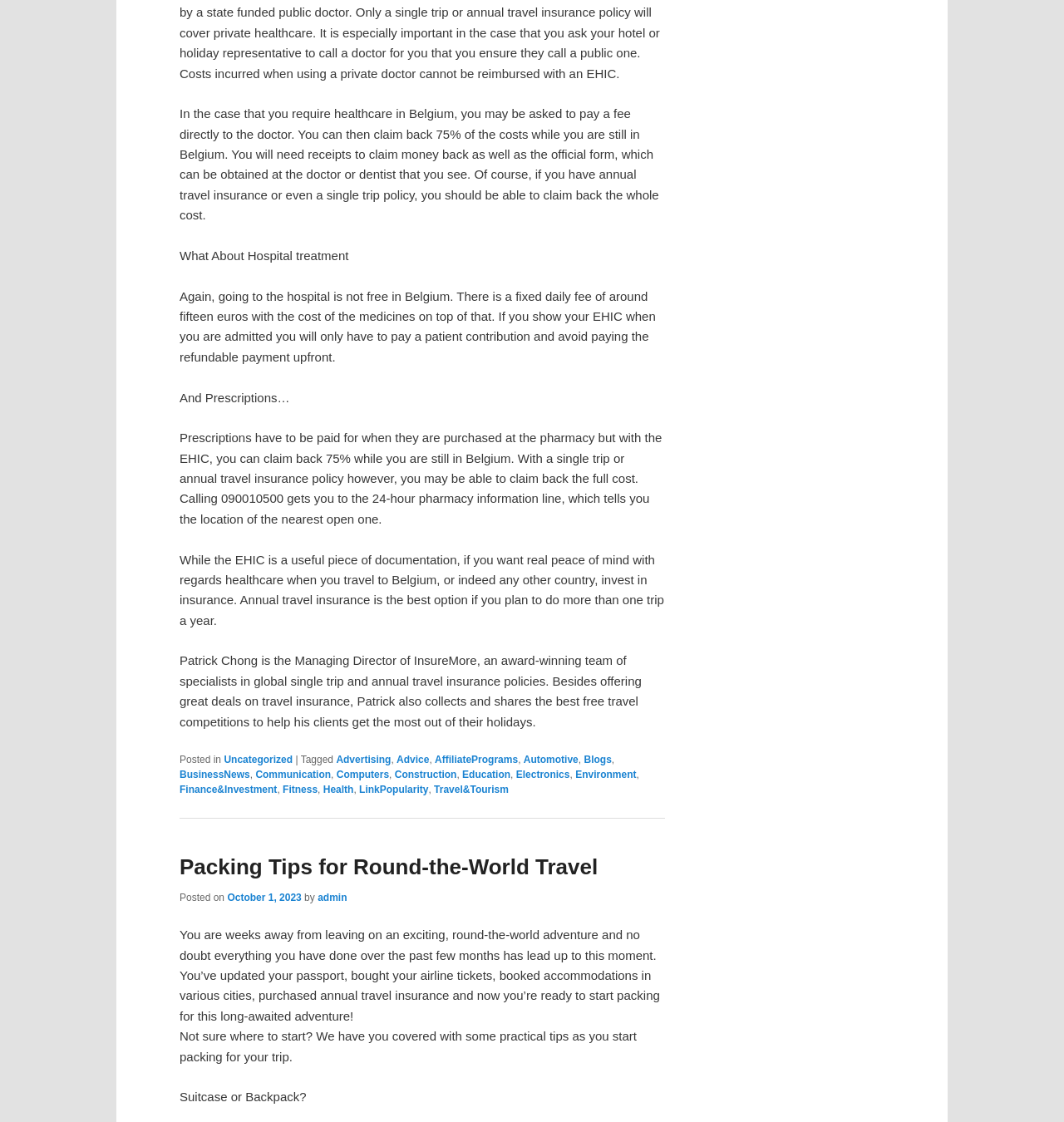Carefully examine the image and provide an in-depth answer to the question: What type of insurance is recommended for real peace of mind?

The webpage suggests that if you want real peace of mind with regards to healthcare when you travel to Belgium or any other country, you should invest in annual travel insurance, especially if you plan to do more than one trip a year.